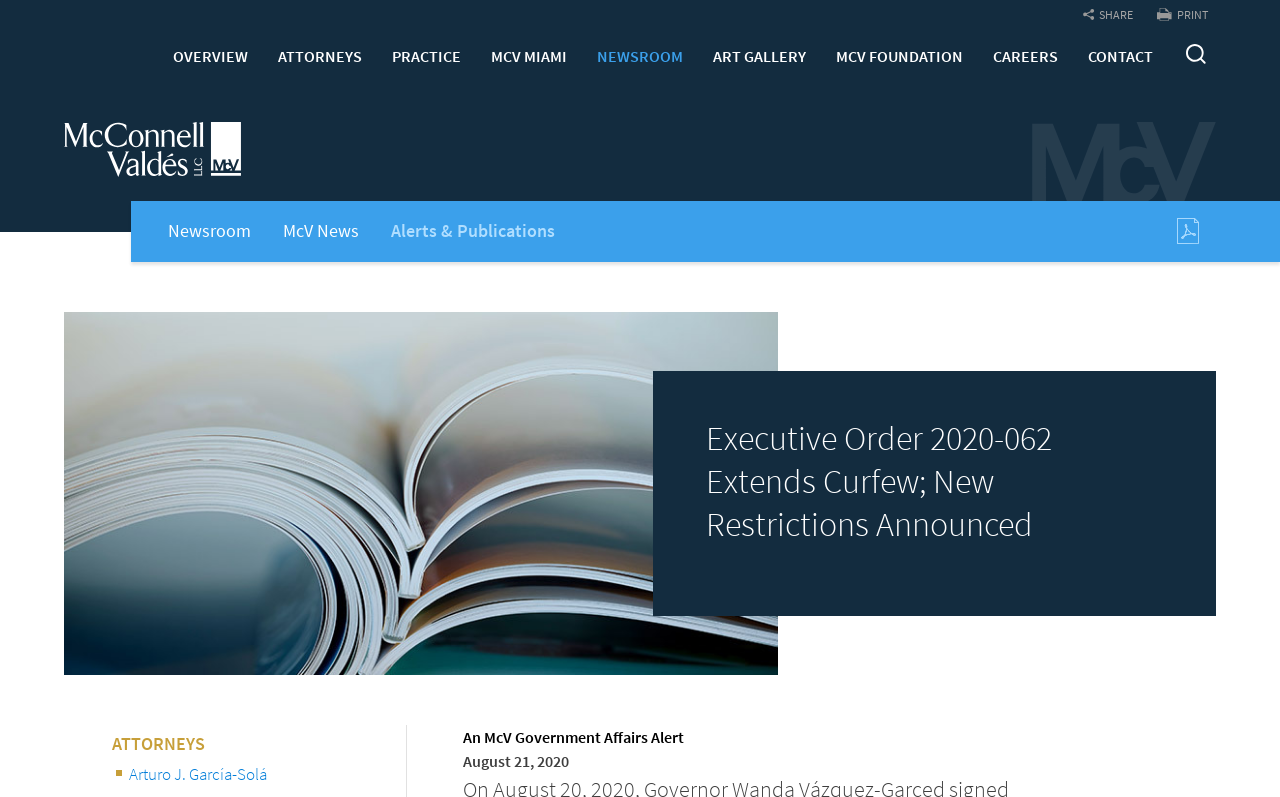Can you find the bounding box coordinates for the element to click on to achieve the instruction: "go to main menu"?

[0.05, 0.006, 0.151, 0.06]